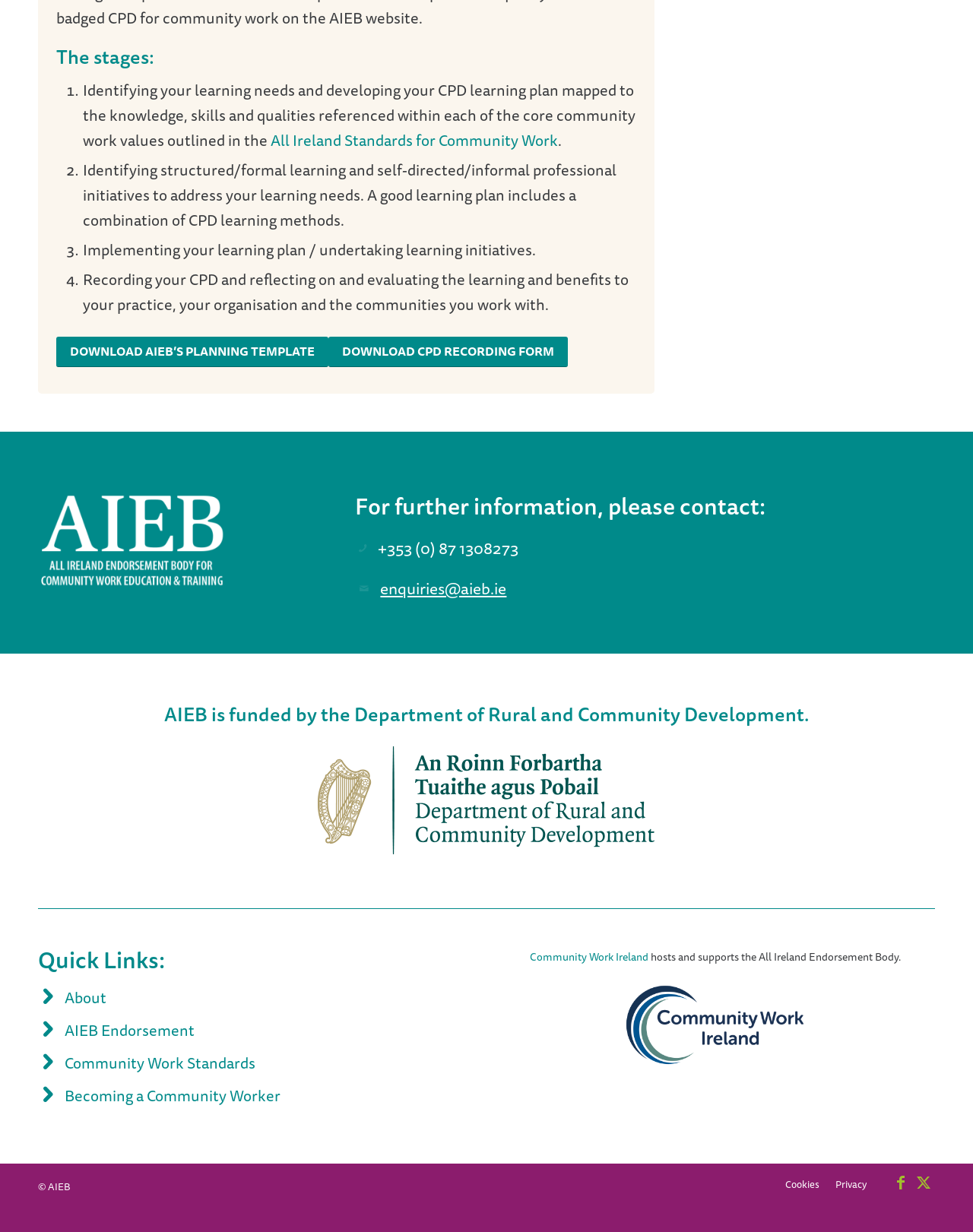Please locate the clickable area by providing the bounding box coordinates to follow this instruction: "Follow AIEB on Facebook".

[0.914, 0.951, 0.938, 0.969]